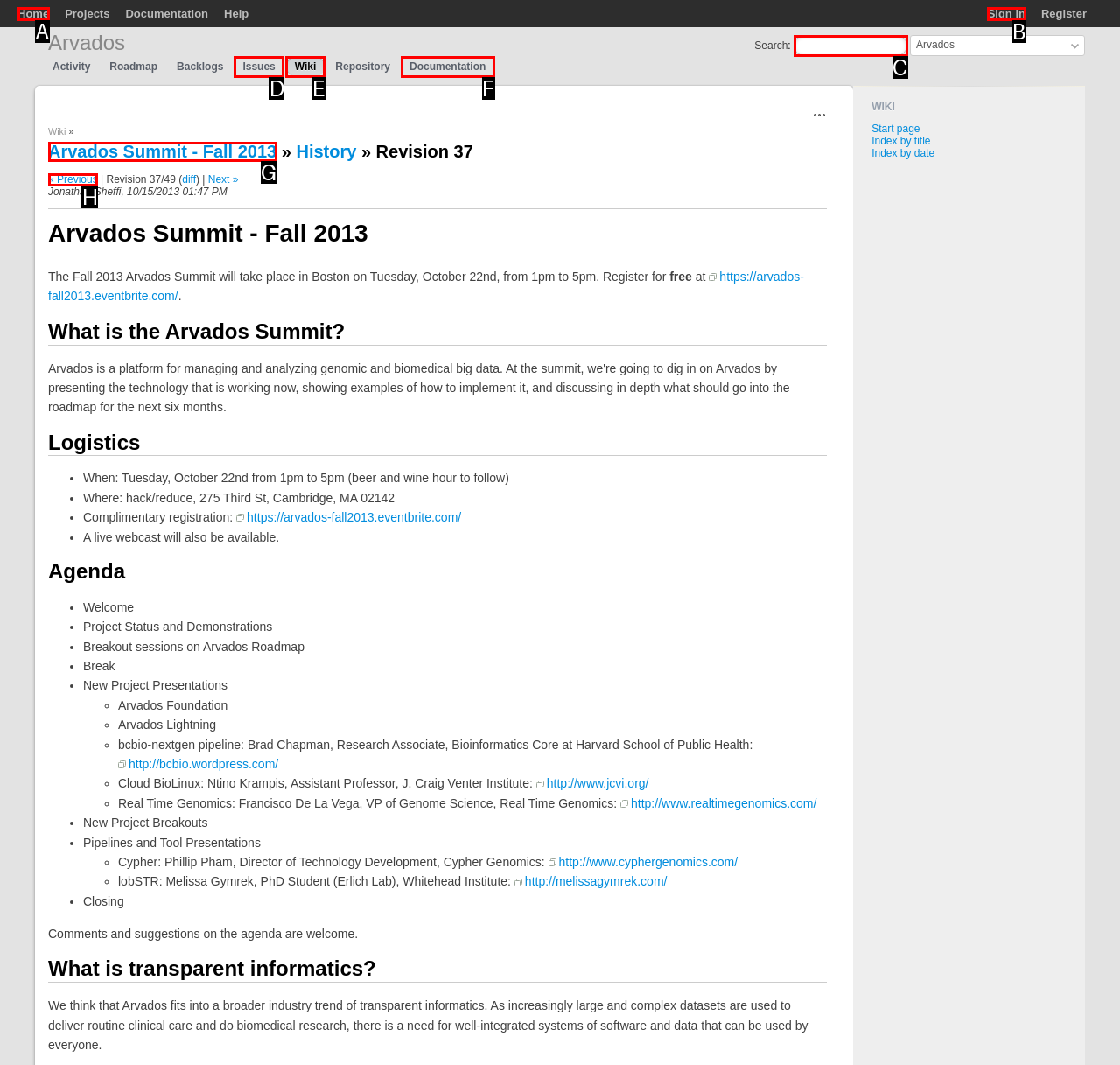Identify the correct UI element to click for the following task: Sign in Choose the option's letter based on the given choices.

B